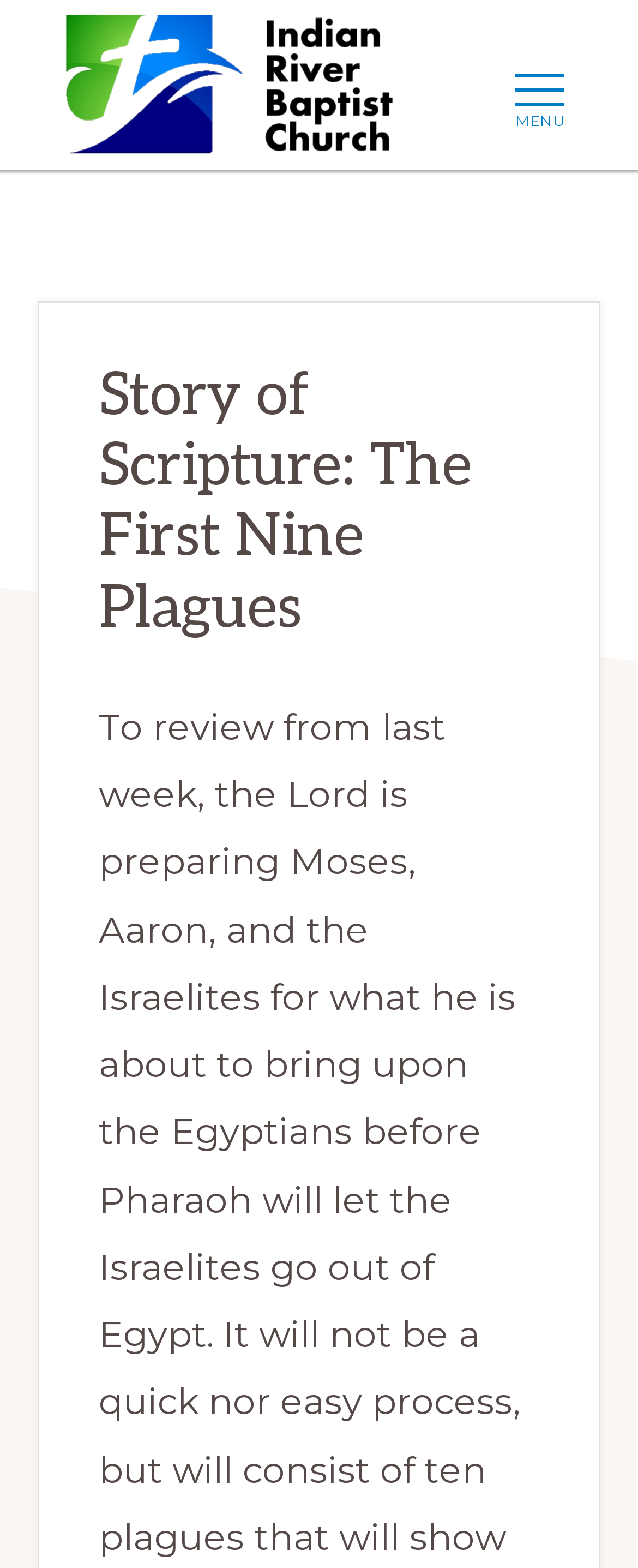Please answer the following question using a single word or phrase: 
What is the name of the church?

Indian River Baptist Church